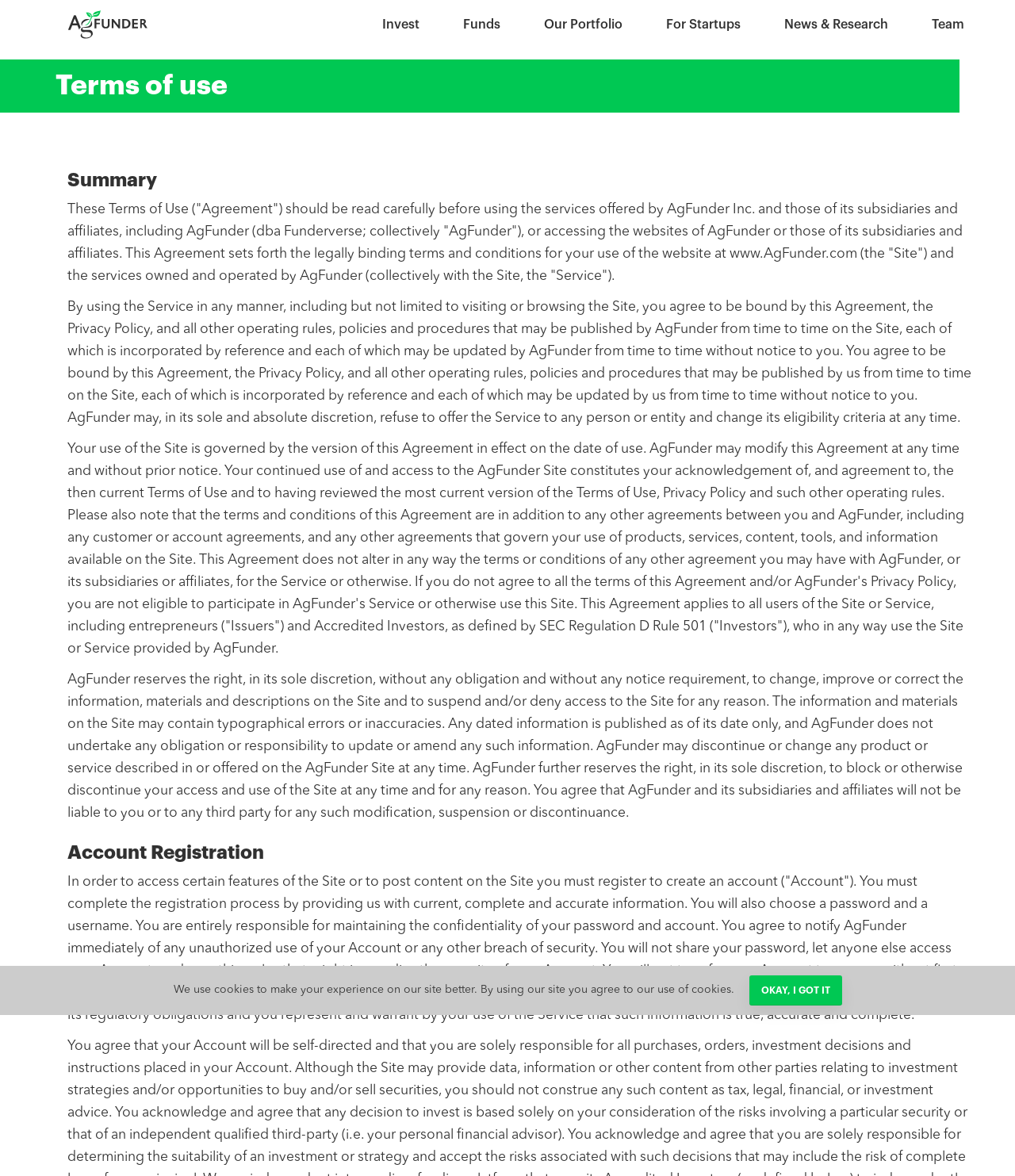How many links are in the top navigation bar?
Look at the screenshot and respond with a single word or phrase.

6